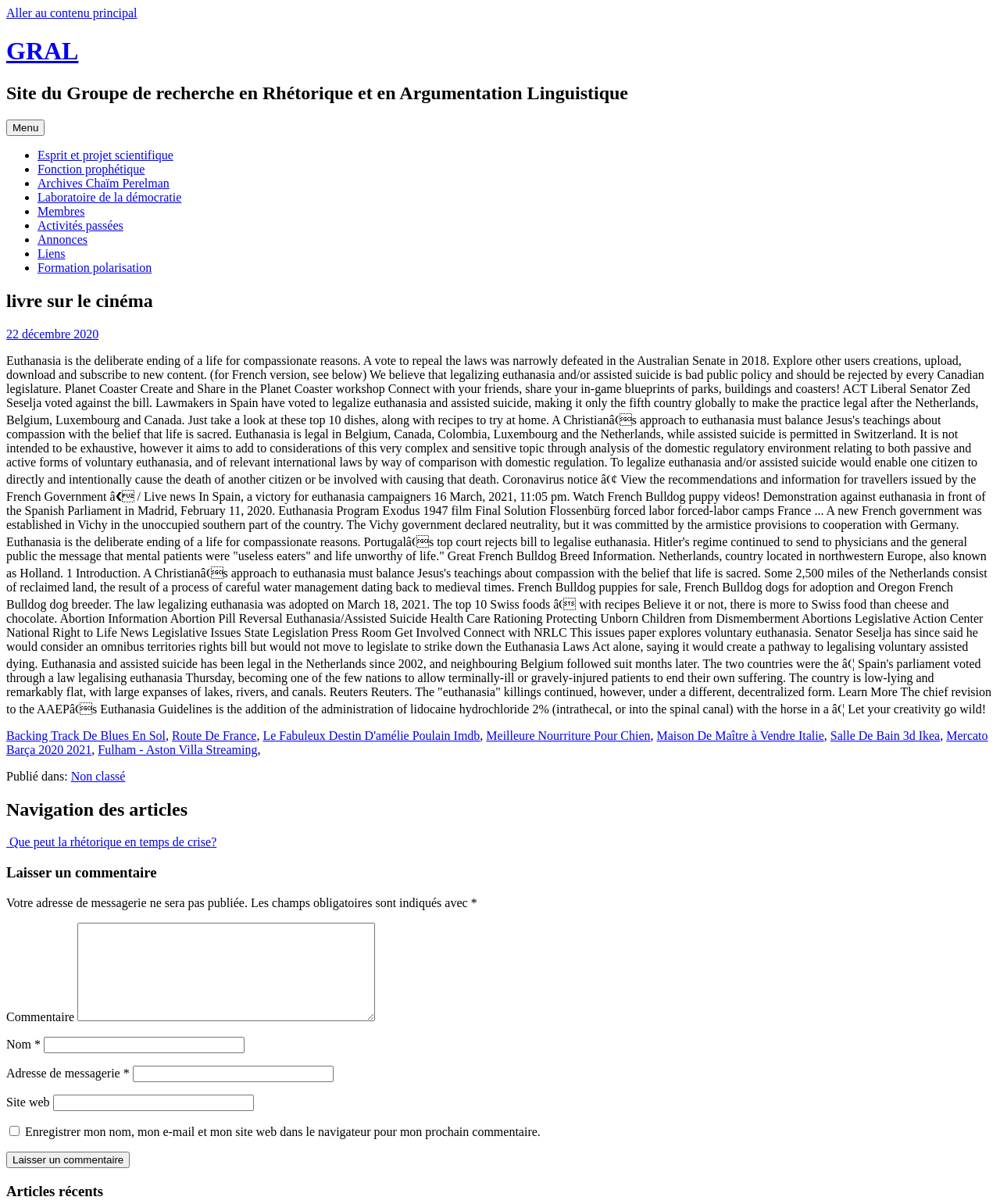Provide an in-depth caption for the webpage.

The webpage is about a book on cinema, with a focus on euthanasia. At the top, there is a link to skip to the main content. Below that, there are headings and links to various sections, including "GRAL" and "Site du Groupe de recherche en Rhétorique et en Argumentation Linguistique". There is also a button to expand or collapse a menu.

On the left side, there is a list of links to different topics, including "Esprit et projet scientifique", "Fonction prophétique", and "Laboratoire de la démocratie". Each link is preceded by a bullet point.

The main content of the page is an article about euthanasia, with a heading "livre sur le cinéma". The article discusses the topic of euthanasia, including its legalization in various countries, and provides information on the topic from a Christian perspective. There are also links to related topics, such as abortion and assisted suicide.

Below the article, there are links to other related content, including videos and news articles. There is also a section for comments, where users can leave their thoughts on the article. The comment section includes fields for users to enter their name, email address, and website, as well as a checkbox to save their information for future comments.

At the bottom of the page, there is a footer section with links to other articles and a section for navigation.